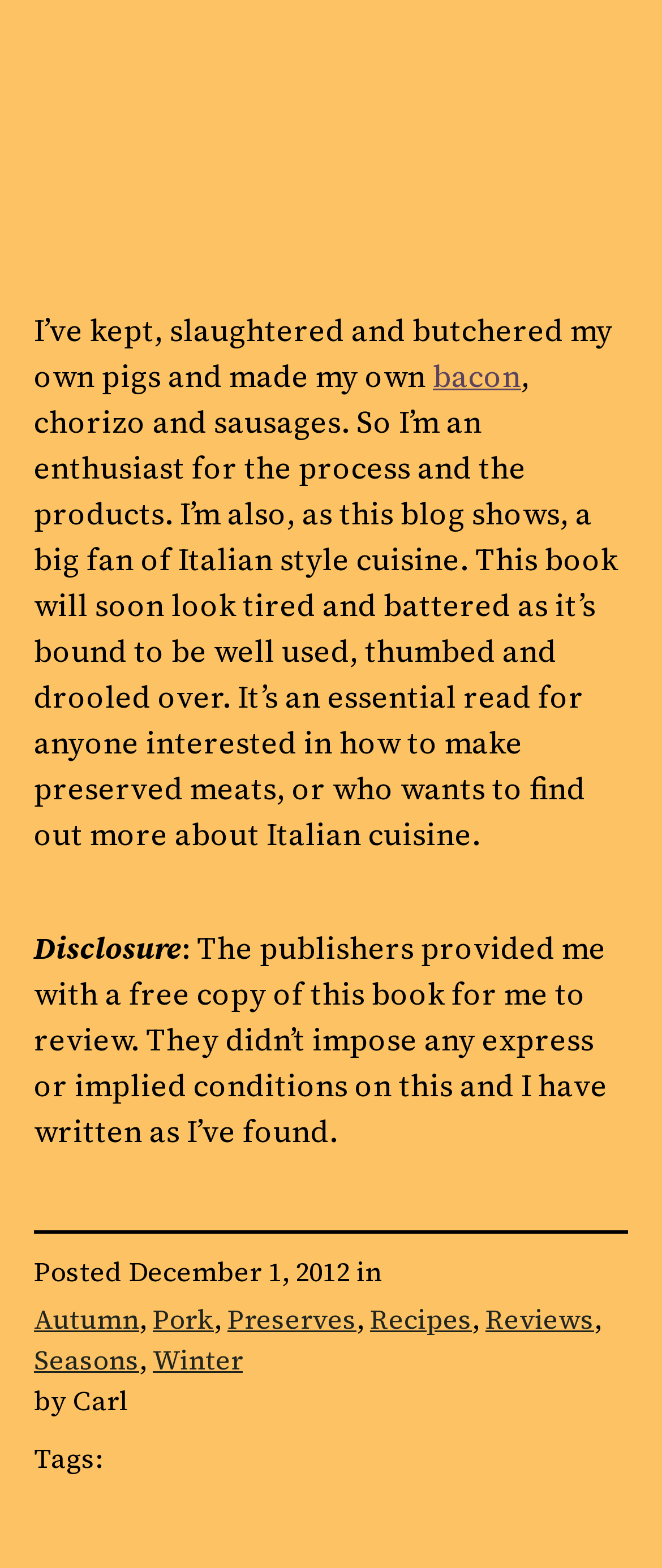Please identify the bounding box coordinates of the element on the webpage that should be clicked to follow this instruction: "Check out the author's profile". The bounding box coordinates should be given as four float numbers between 0 and 1, formatted as [left, top, right, bottom].

[0.11, 0.881, 0.192, 0.905]